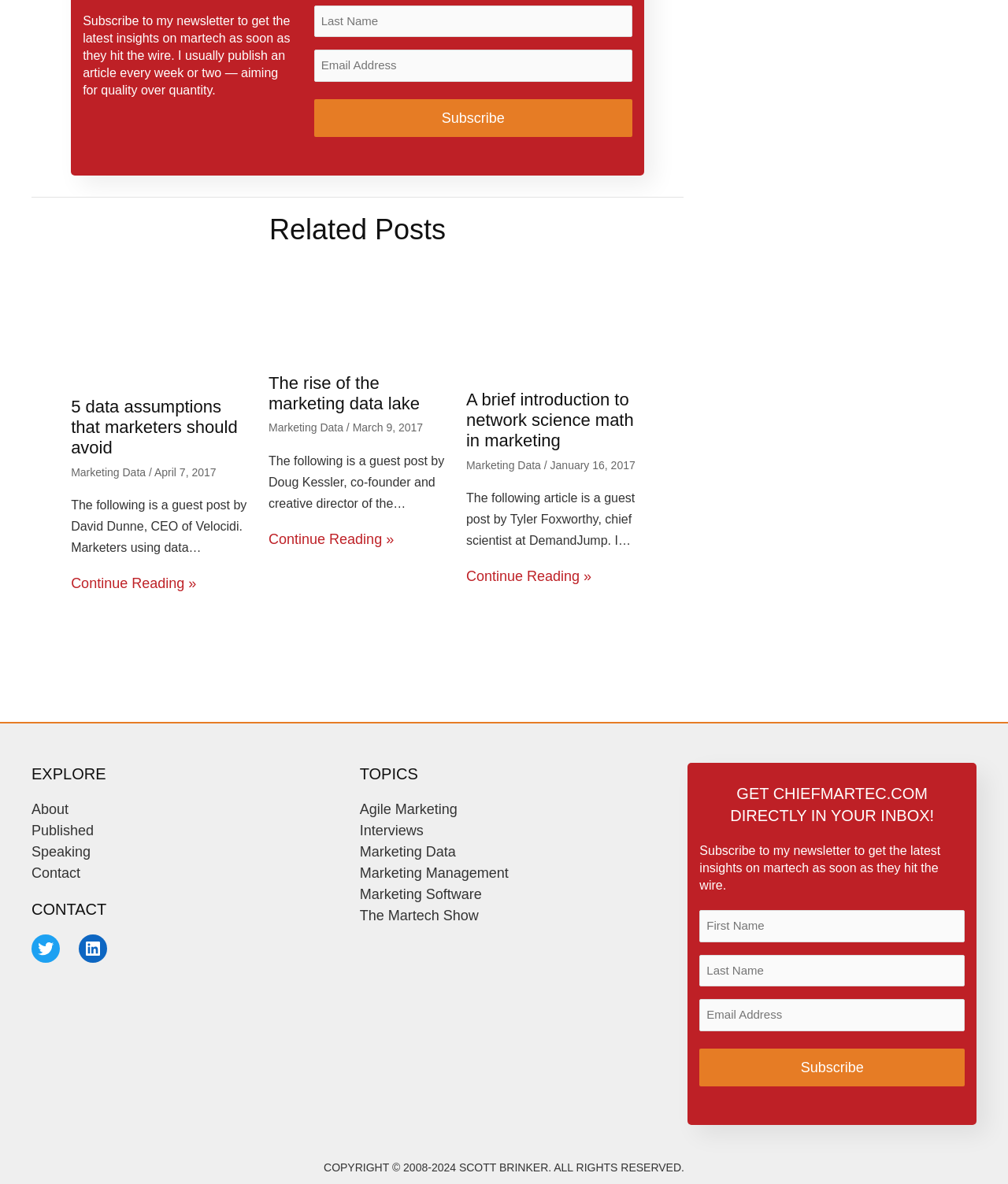Given the following UI element description: "name="input_2" placeholder="Email Address"", find the bounding box coordinates in the webpage screenshot.

[0.311, 0.042, 0.627, 0.069]